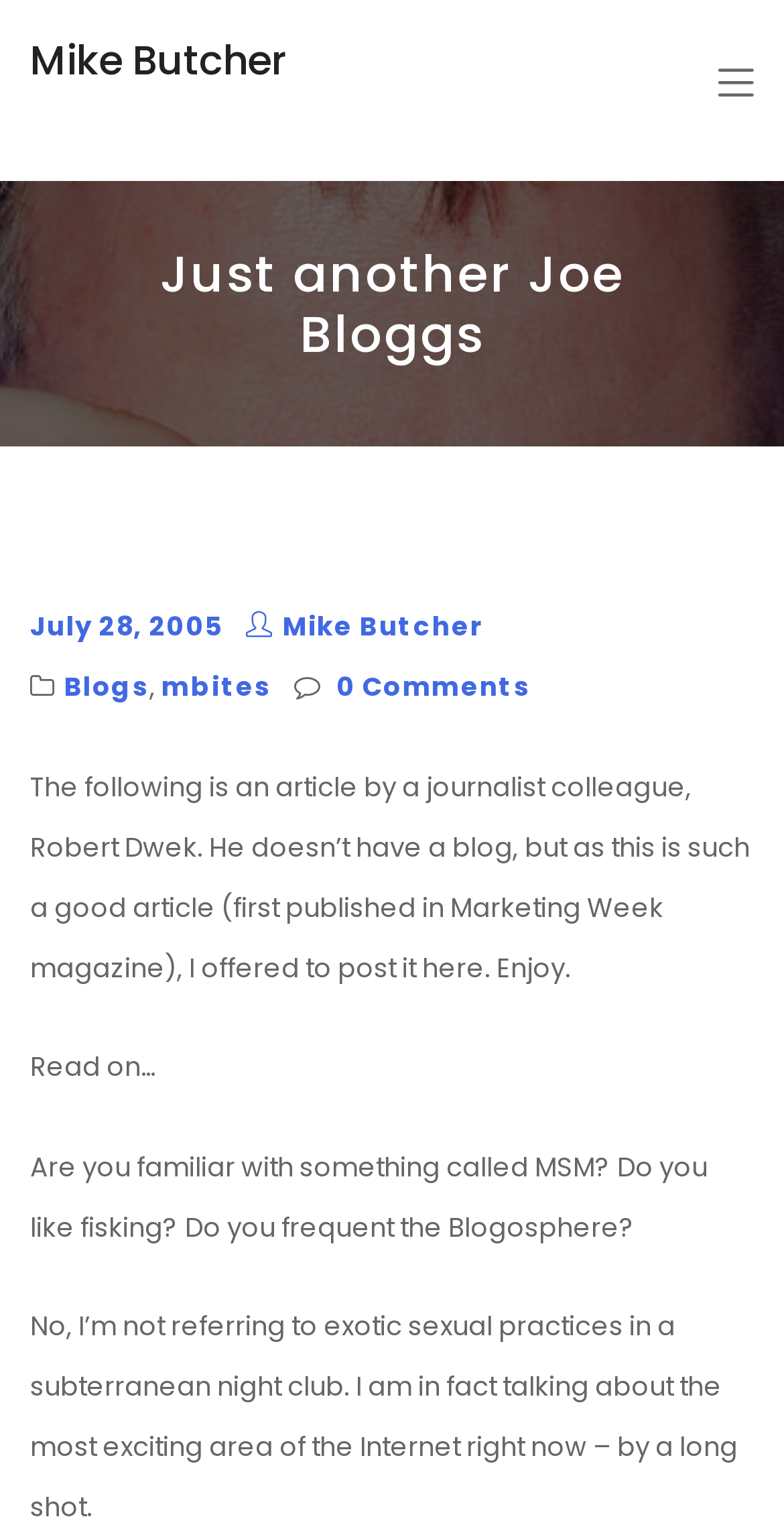Identify the bounding box coordinates of the HTML element based on this description: "title="twitter"".

None